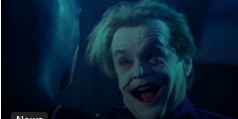Give a detailed account of everything present in the image.

This iconic image features the Joker, a notorious villain from the Batman franchise, famously portrayed by Jack Nicholson. The scene captures the Joker in a moment of sinister glee, emphasizing his chaotic and playful nature. His character is characterized by a white face, exaggerated smile, and vibrant green hair, all contributing to his unsettling yet memorable presence. The dark, moody lighting adds to the intensity of the moment, highlighting the psychological tension inherent in his interactions. This image is likely from the film "Batman" (1989), which showcases the Joker's flamboyant villainy and complex relationship with the hero, Batman.